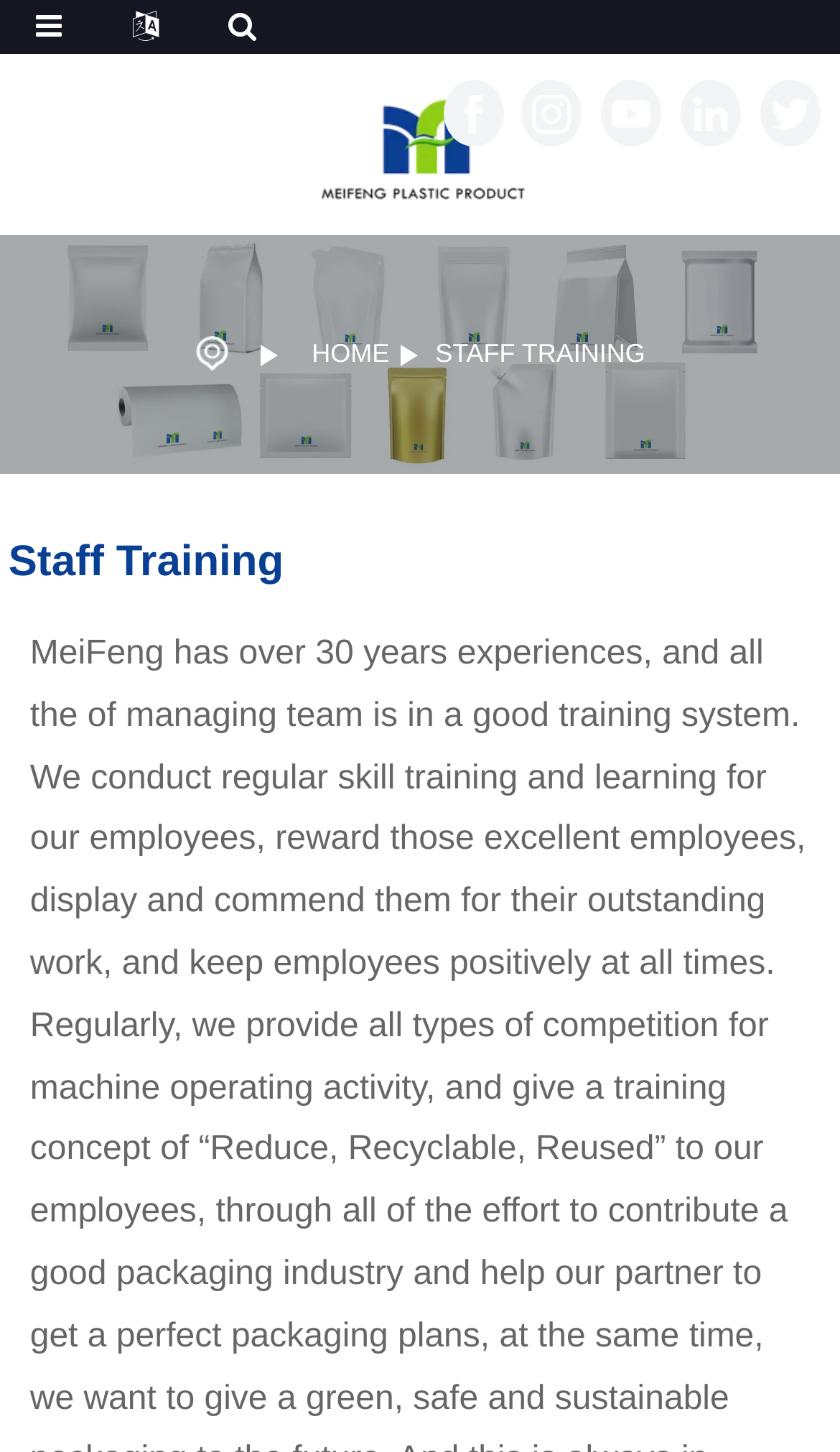Please provide the bounding box coordinate of the region that matches the element description: Staff Training. Coordinates should be in the format (top-left x, top-left y, bottom-right x, bottom-right y) and all values should be between 0 and 1.

[0.518, 0.234, 0.768, 0.254]